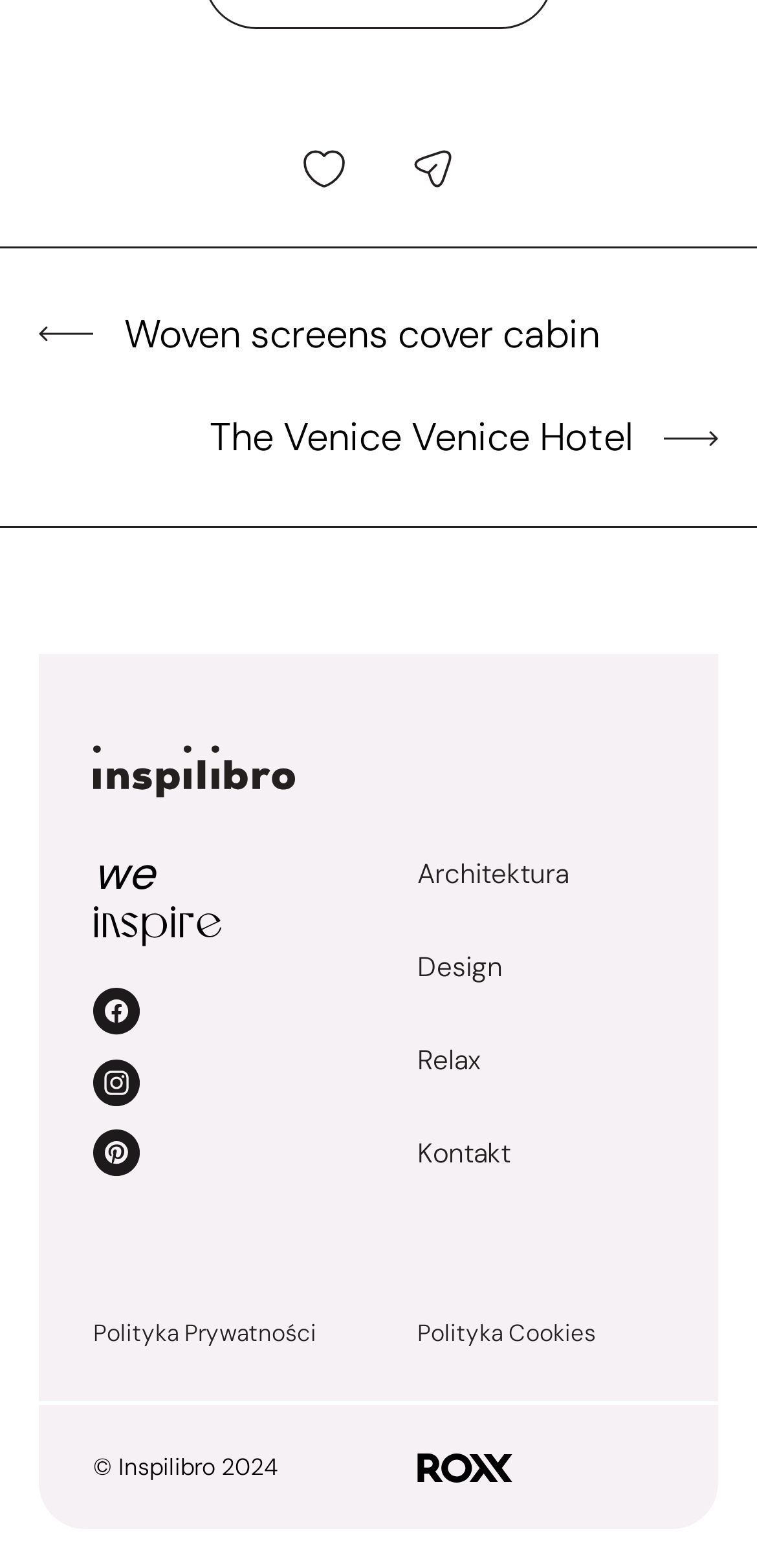How many categories are there in the middle section?
Using the information from the image, provide a comprehensive answer to the question.

I counted the number of links in the middle section and found four categories, namely 'Architektura', 'Design', 'Relax', and 'Kontakt'.